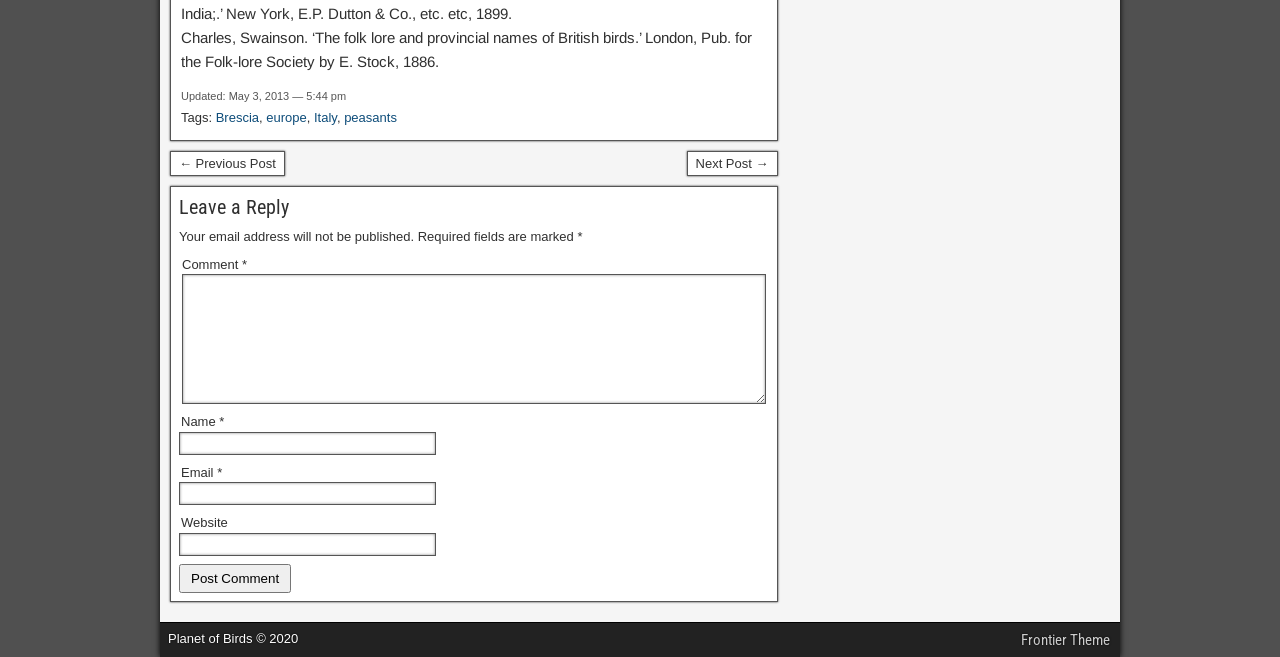Pinpoint the bounding box coordinates of the clickable area necessary to execute the following instruction: "Click the 'Previous Post' link". The coordinates should be given as four float numbers between 0 and 1, namely [left, top, right, bottom].

[0.133, 0.23, 0.223, 0.268]